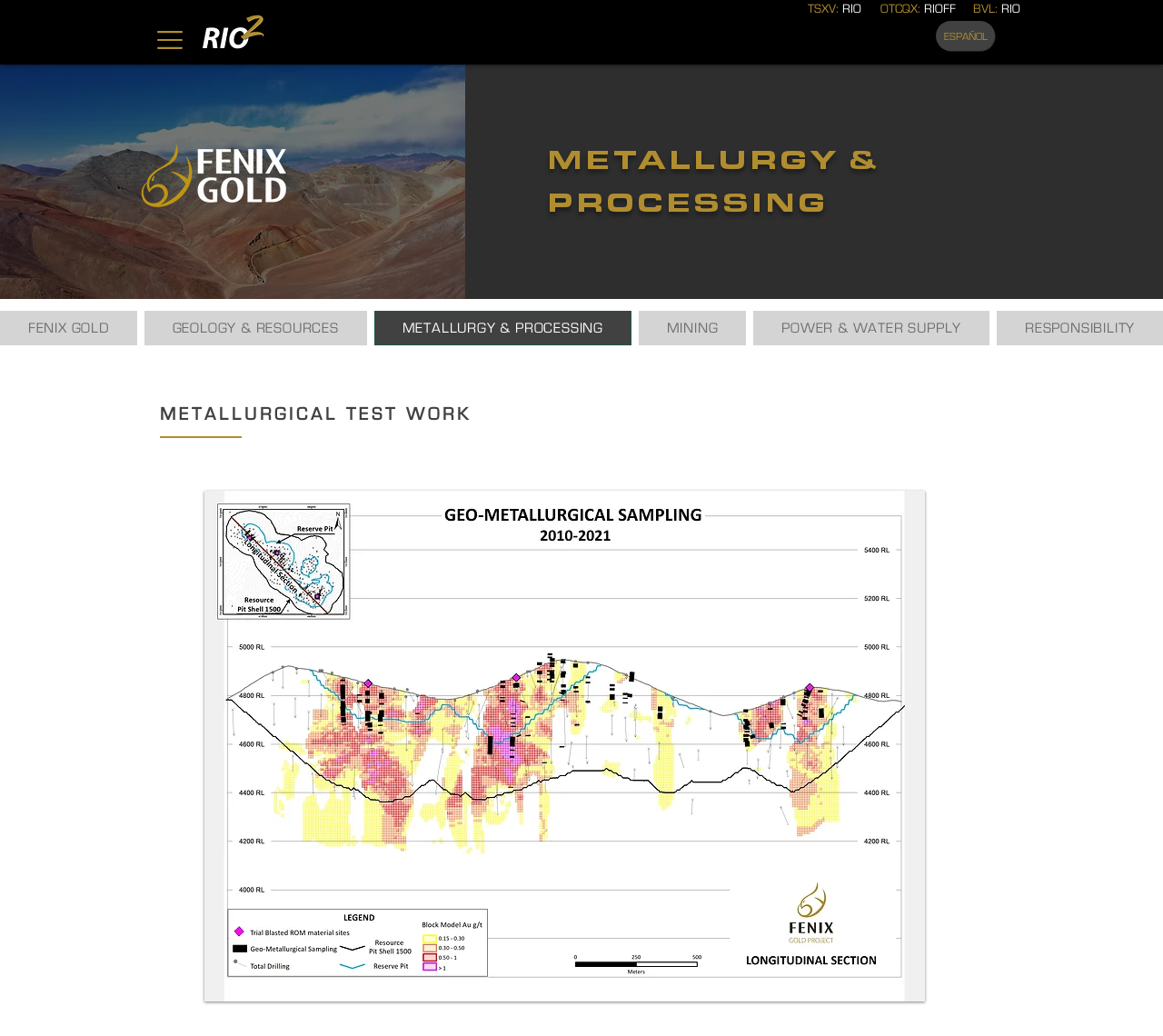Please give a one-word or short phrase response to the following question: 
What is the language of the webpage?

English